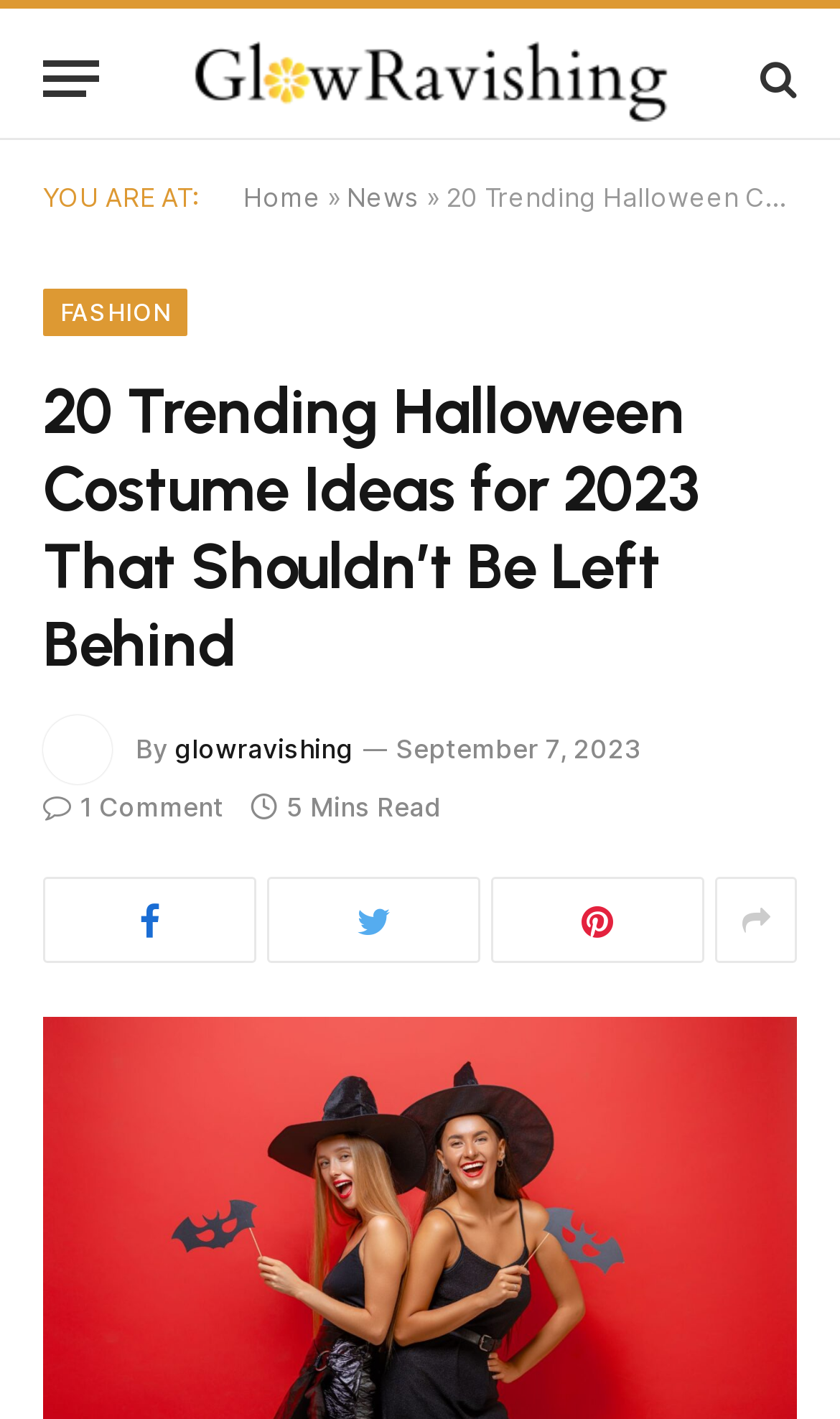Extract the bounding box coordinates for the described element: "aria-label="Menu"". The coordinates should be represented as four float numbers between 0 and 1: [left, top, right, bottom].

[0.051, 0.021, 0.118, 0.09]